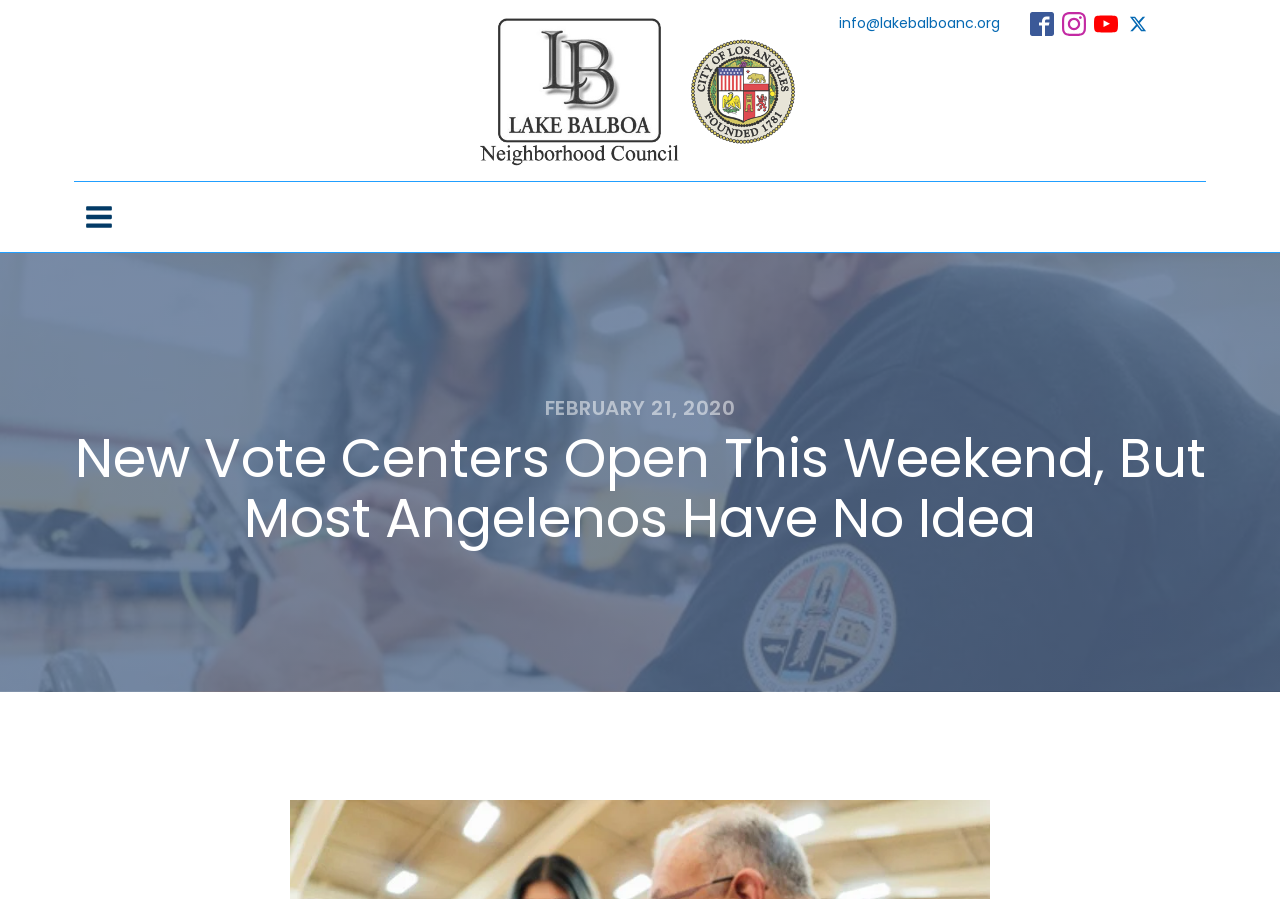Examine the image carefully and respond to the question with a detailed answer: 
How many social media links are there?

There are four social media links on the webpage, which are 'info@lakebalboanc.org', 'Visit our Facebook', 'Visit our Instagram', and 'Visit our YouTube channel', located at the top right of the webpage with bounding box coordinates of [0.655, 0.016, 0.781, 0.038], [0.805, 0.013, 0.823, 0.04], [0.83, 0.013, 0.848, 0.04], and [0.855, 0.013, 0.873, 0.04] respectively.